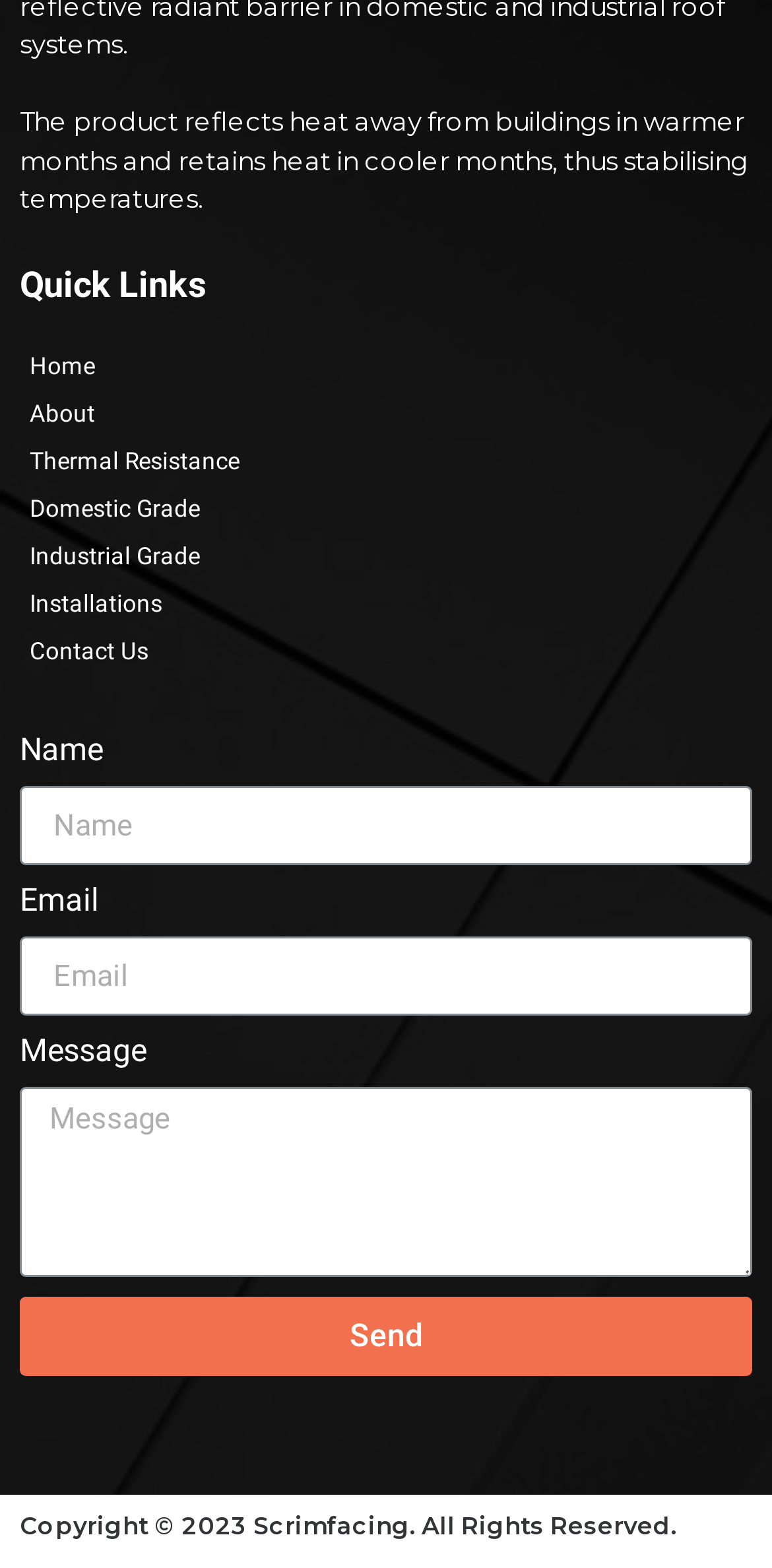Determine the bounding box coordinates of the region that needs to be clicked to achieve the task: "Click the Send button".

[0.026, 0.827, 0.974, 0.878]